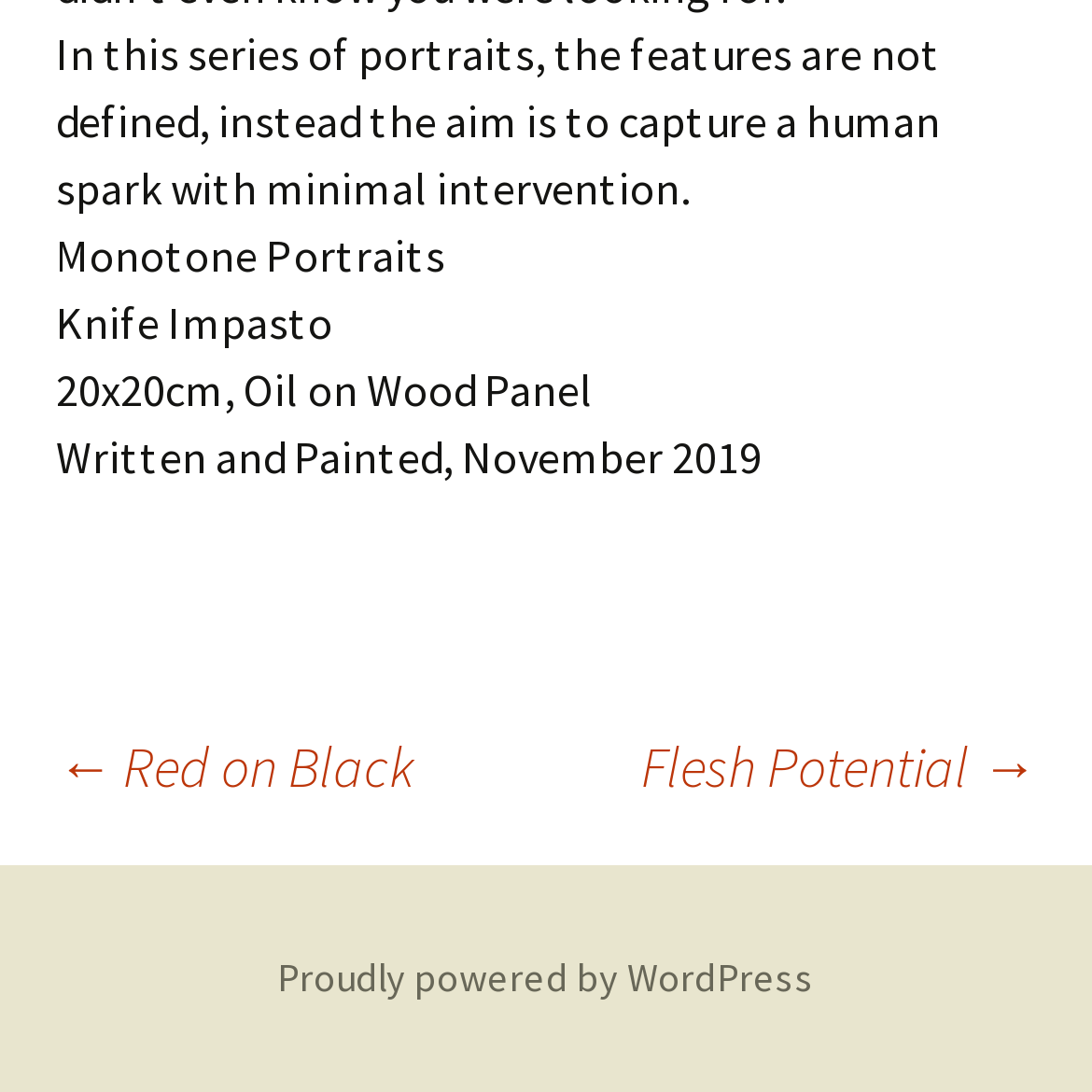From the webpage screenshot, predict the bounding box coordinates (top-left x, top-left y, bottom-right x, bottom-right y) for the UI element described here: ← Red on Black

[0.051, 0.668, 0.379, 0.732]